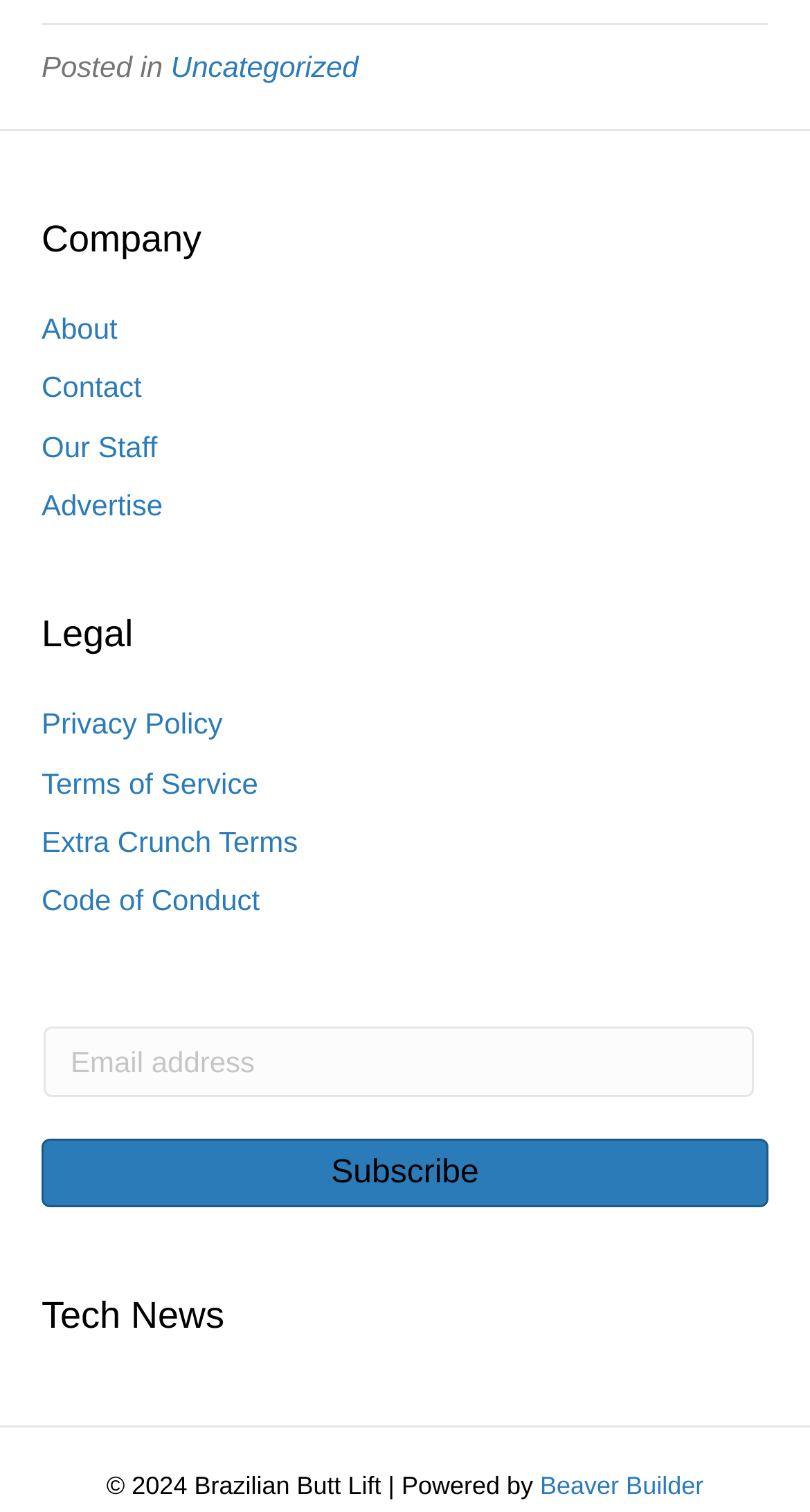What is the purpose of the email subscription box? From the image, respond with a single word or brief phrase.

To receive updates